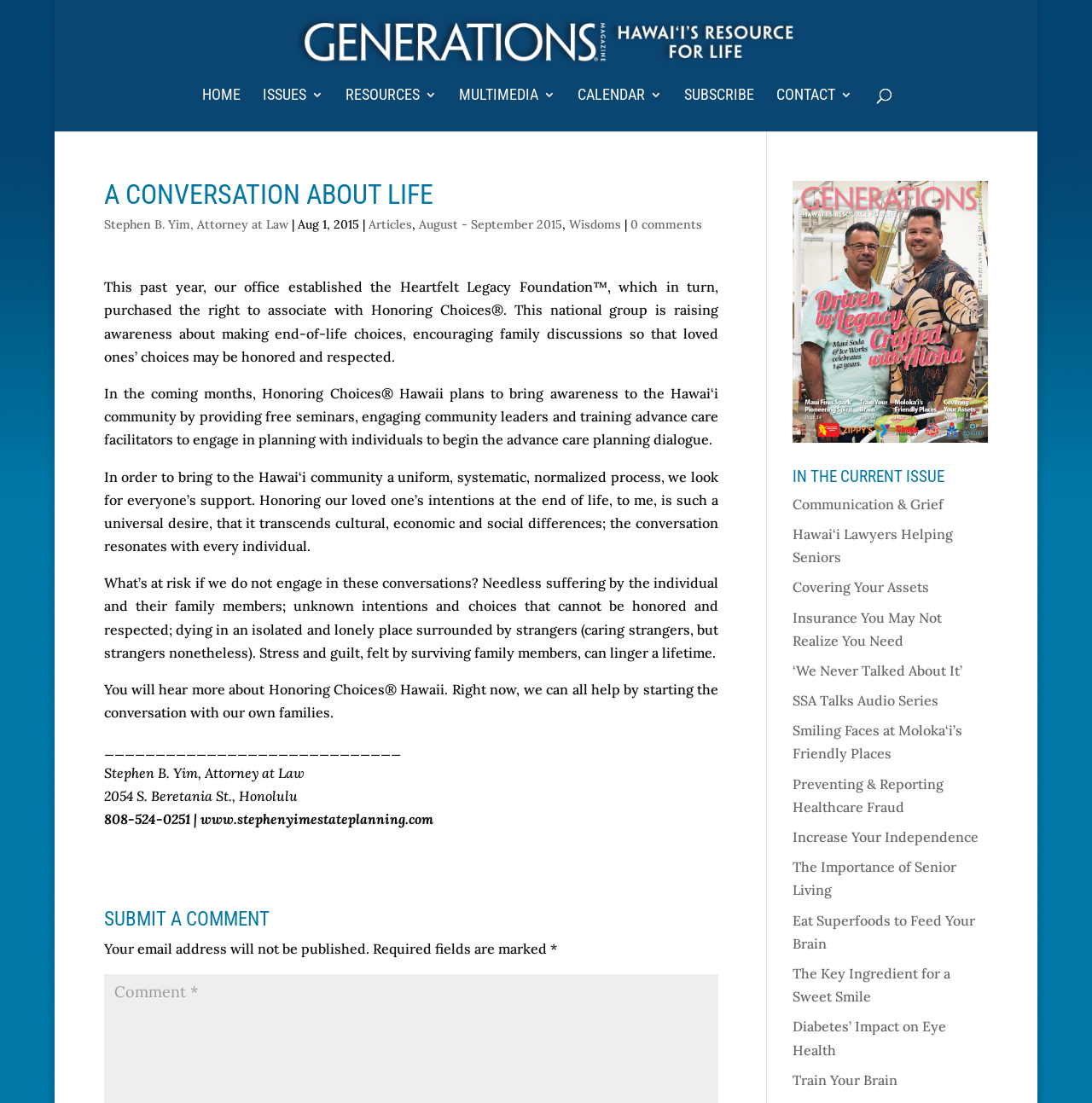Determine the bounding box coordinates of the region to click in order to accomplish the following instruction: "Submit a comment". Provide the coordinates as four float numbers between 0 and 1, specifically [left, top, right, bottom].

[0.095, 0.825, 0.658, 0.85]